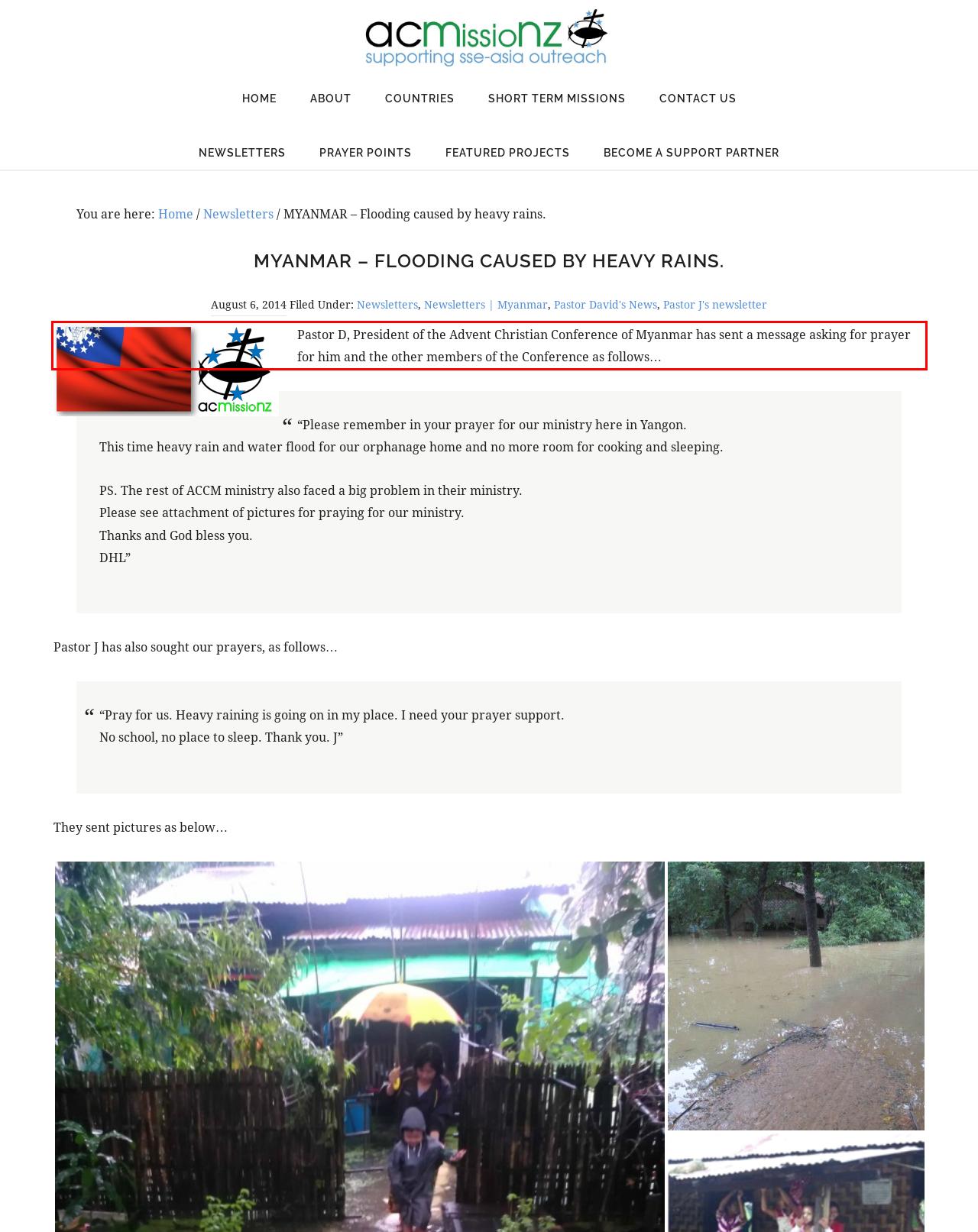Given a screenshot of a webpage containing a red bounding box, perform OCR on the text within this red bounding box and provide the text content.

Pastor D, President of the Advent Christian Conference of Myanmar has sent a message asking for prayer for him and the other members of the Conference as follows…